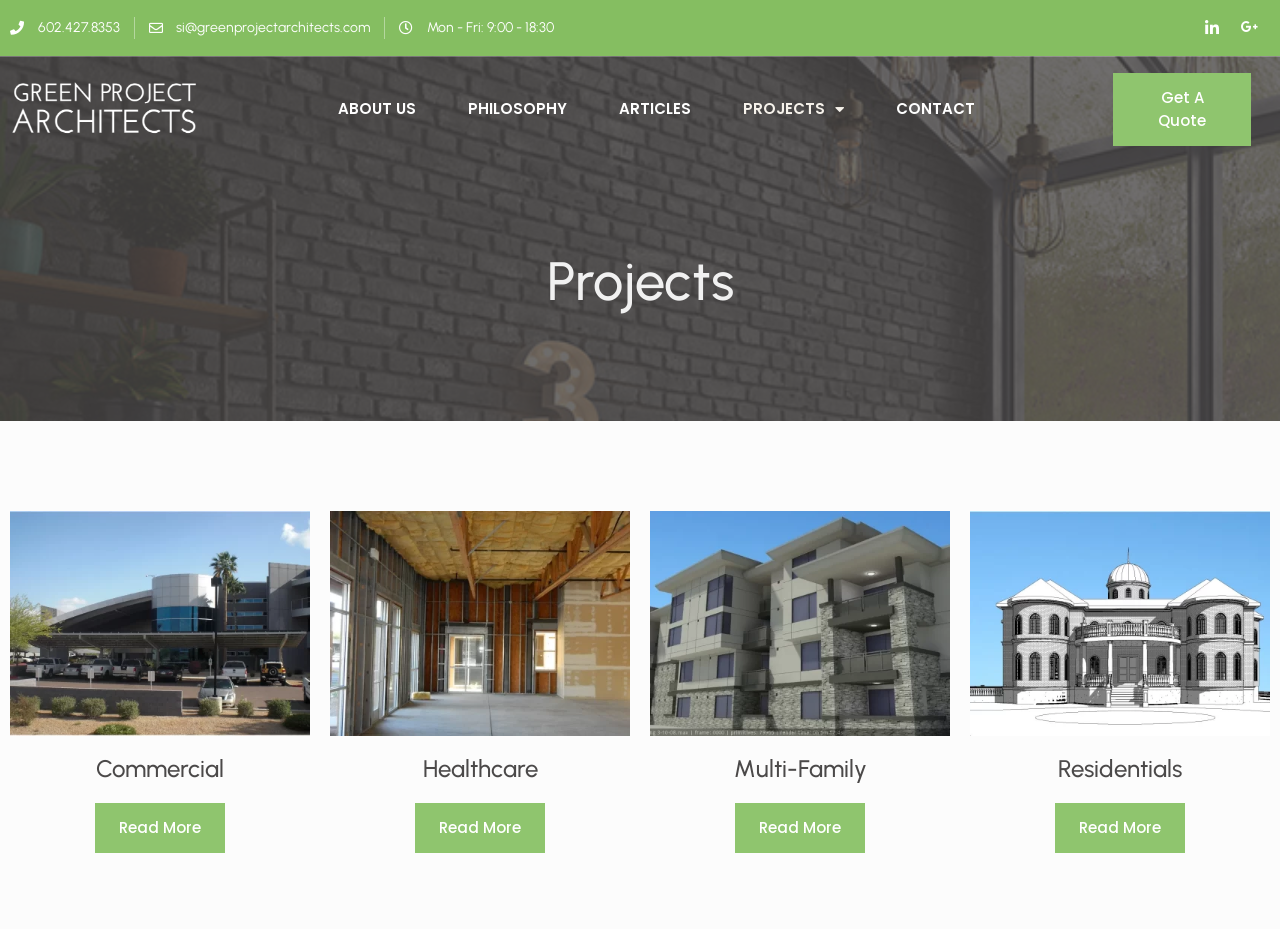What is the phone number of Green Project Architects?
Using the image, provide a concise answer in one word or a short phrase.

602.427.8353